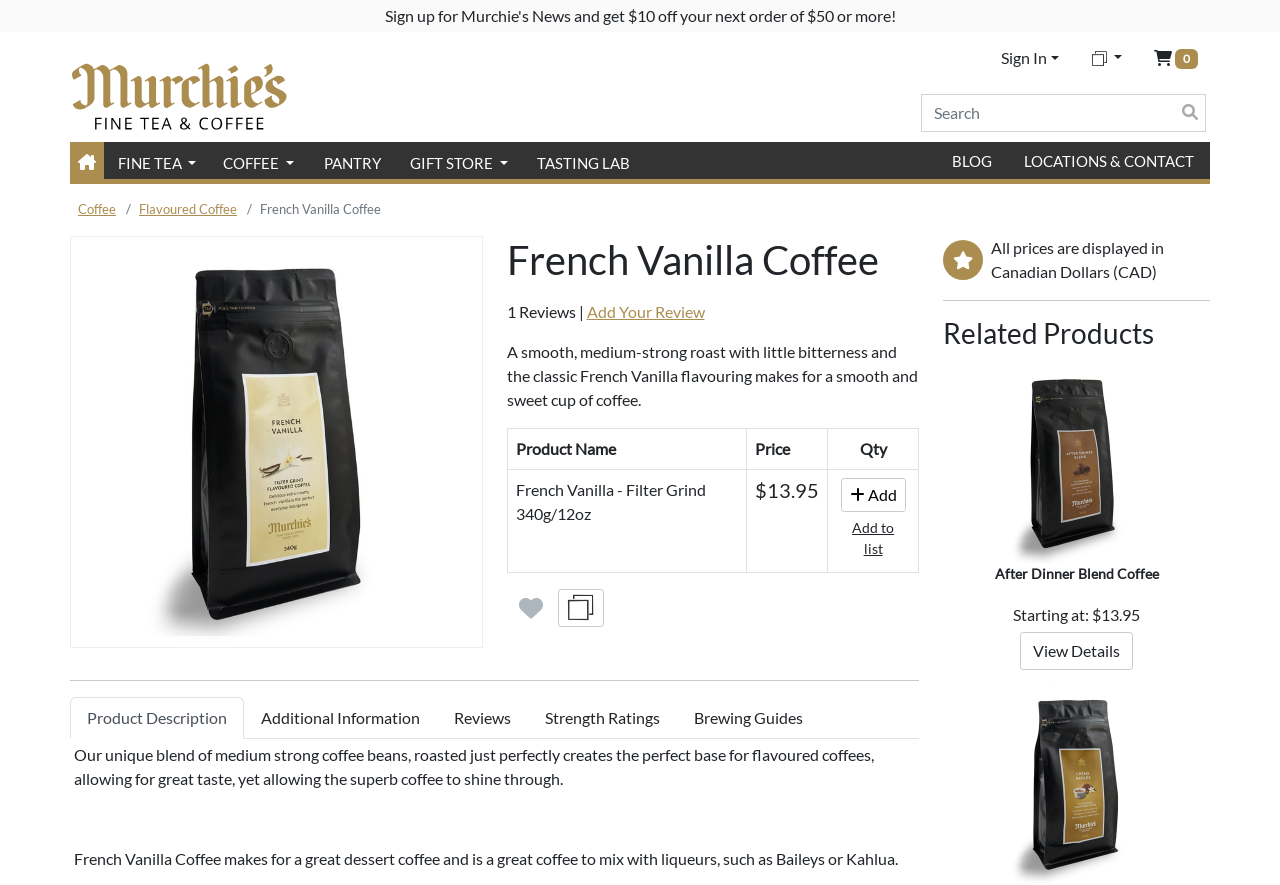What is the name of the coffee product?
Respond to the question with a well-detailed and thorough answer.

I found the answer by looking at the heading element with the text 'French Vanilla Coffee' which is located at the top of the webpage, indicating that it is the main product being described.